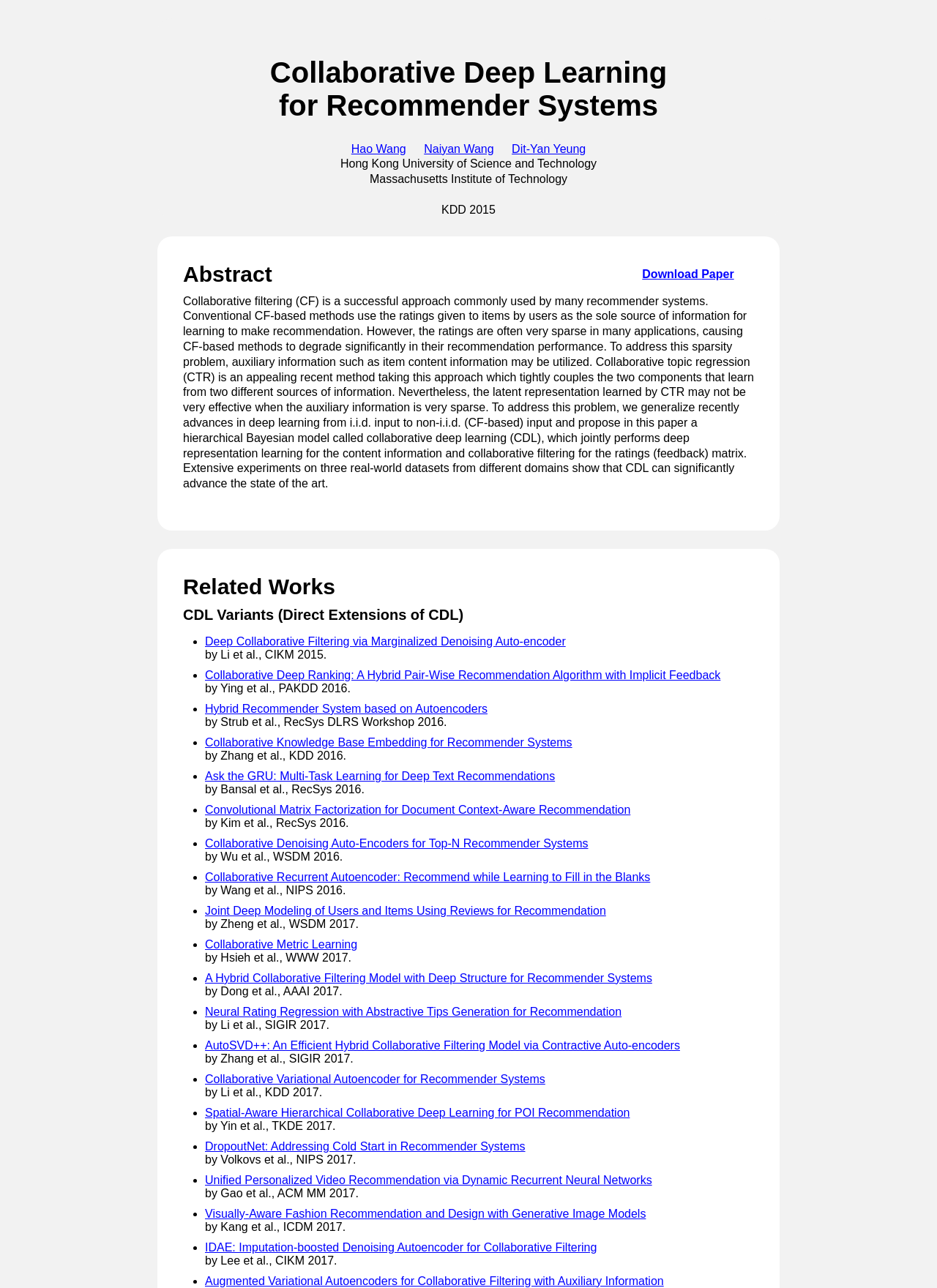How many universities are mentioned?
Give a one-word or short phrase answer based on the image.

2